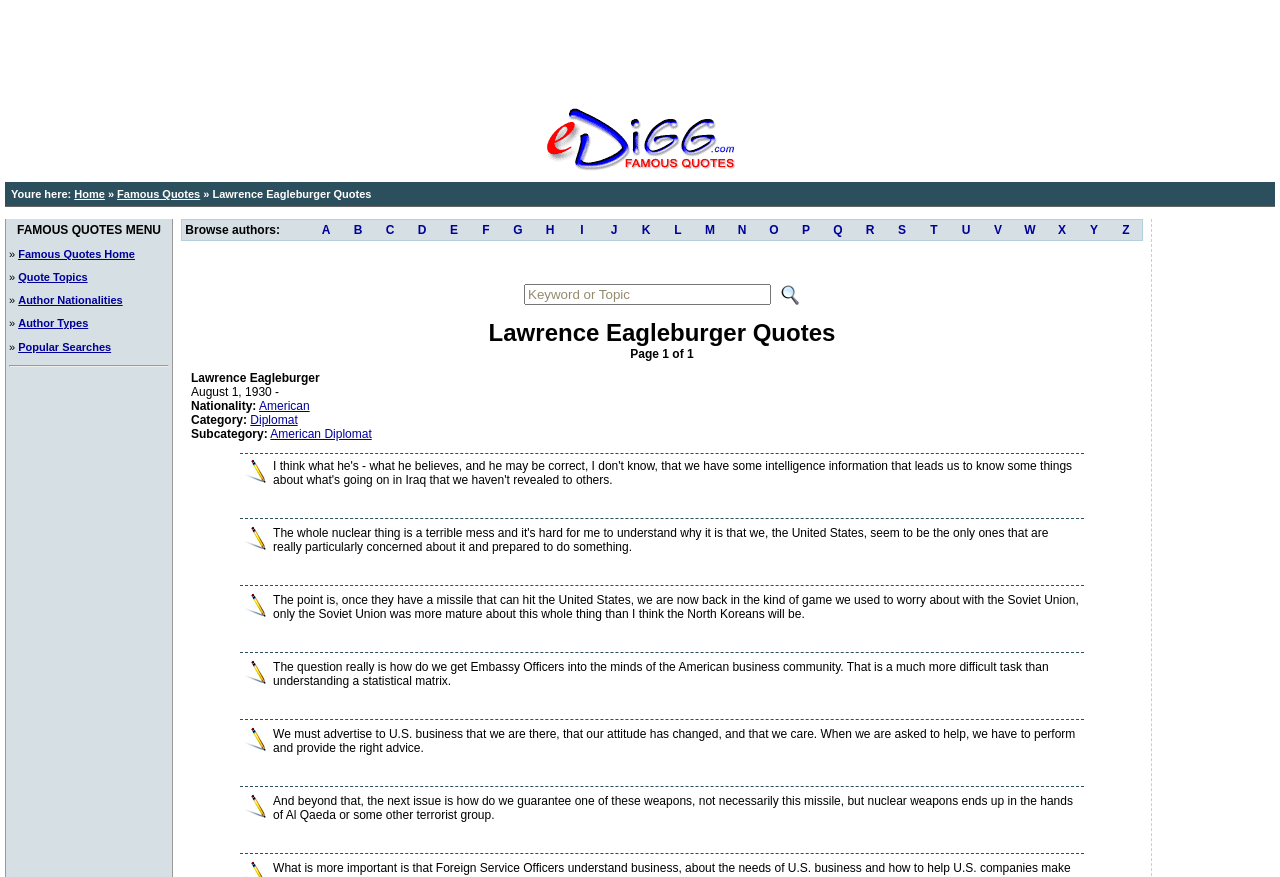Can you extract the headline from the webpage for me?

Lawrence Eagleburger Quotes